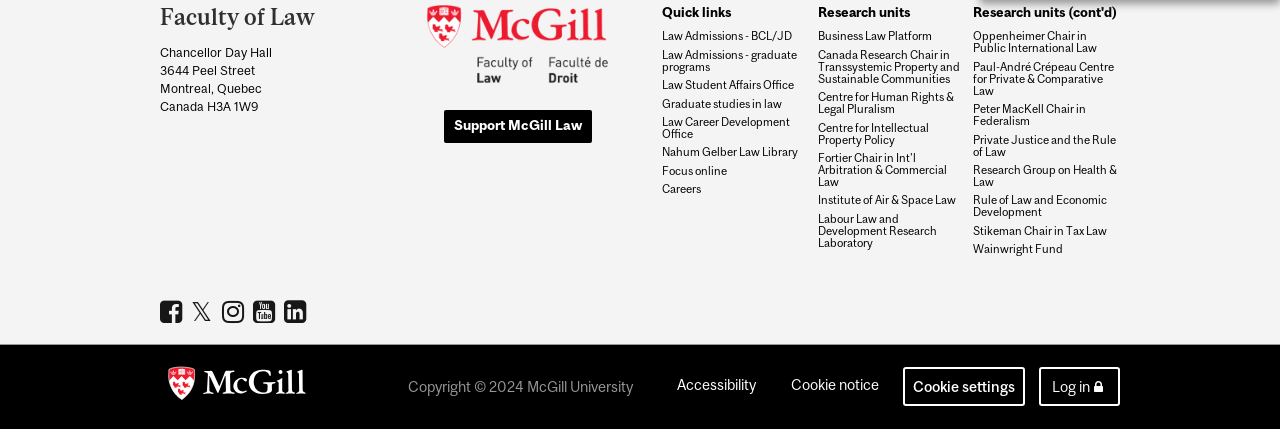Please locate the clickable area by providing the bounding box coordinates to follow this instruction: "Check the Careers page".

[0.517, 0.426, 0.632, 0.454]